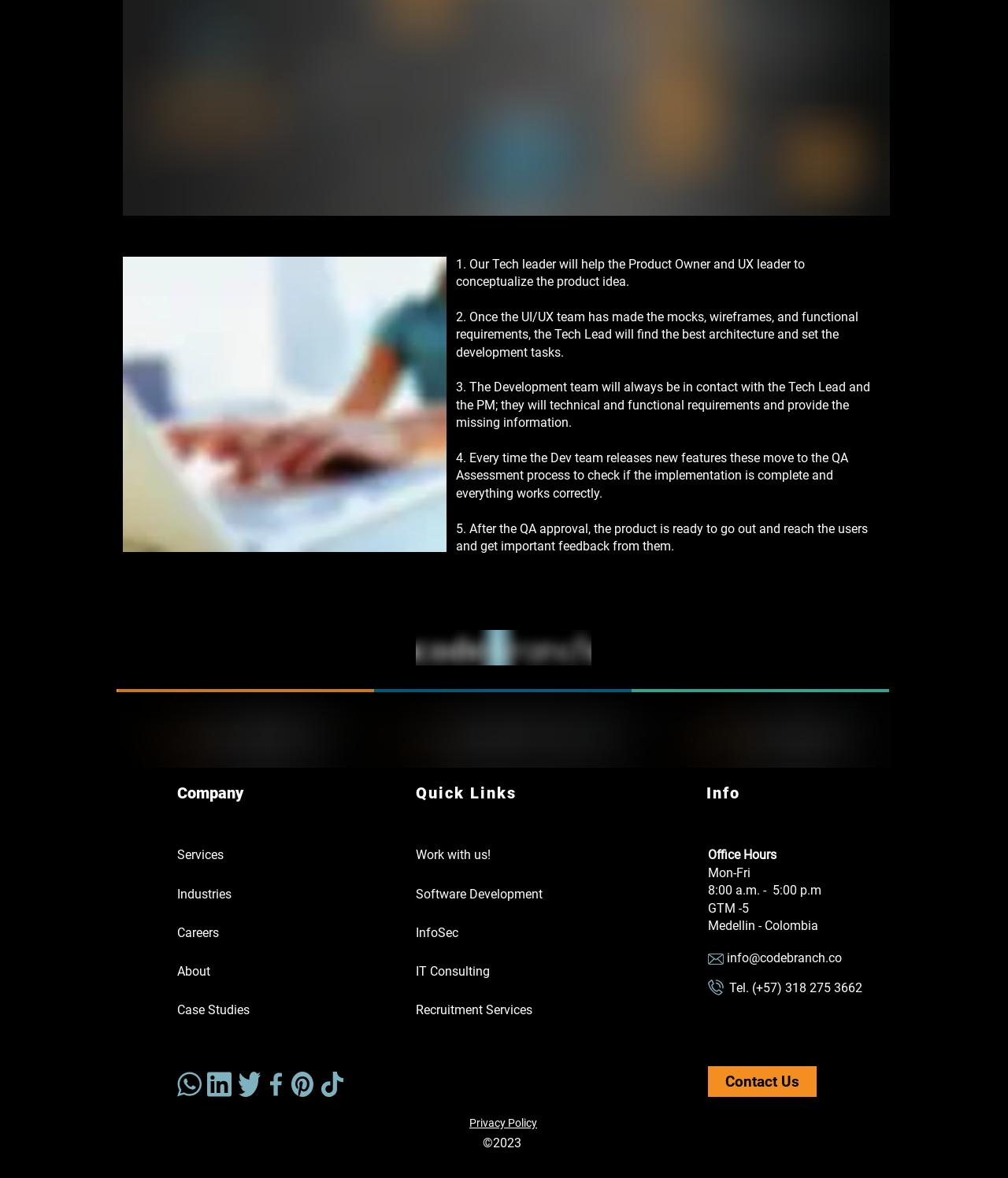What is the company name?
Look at the image and provide a detailed response to the question.

The company name is Code Branch, which can be inferred from the logo 'logo code branch' and the text 'CODE BRANCH AWARDS' on the webpage.